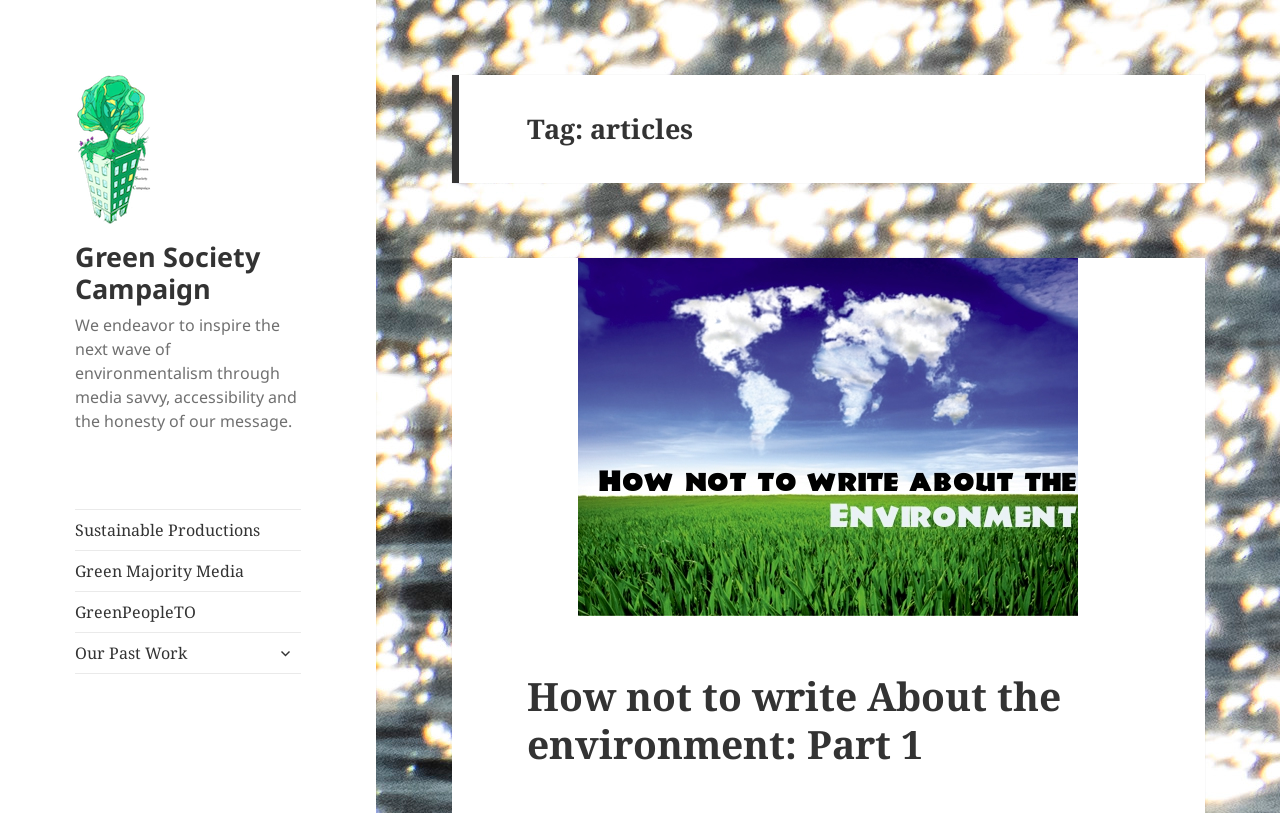Please determine the bounding box coordinates of the element's region to click in order to carry out the following instruction: "visit Green Society Campaign homepage". The coordinates should be four float numbers between 0 and 1, i.e., [left, top, right, bottom].

[0.059, 0.167, 0.118, 0.198]